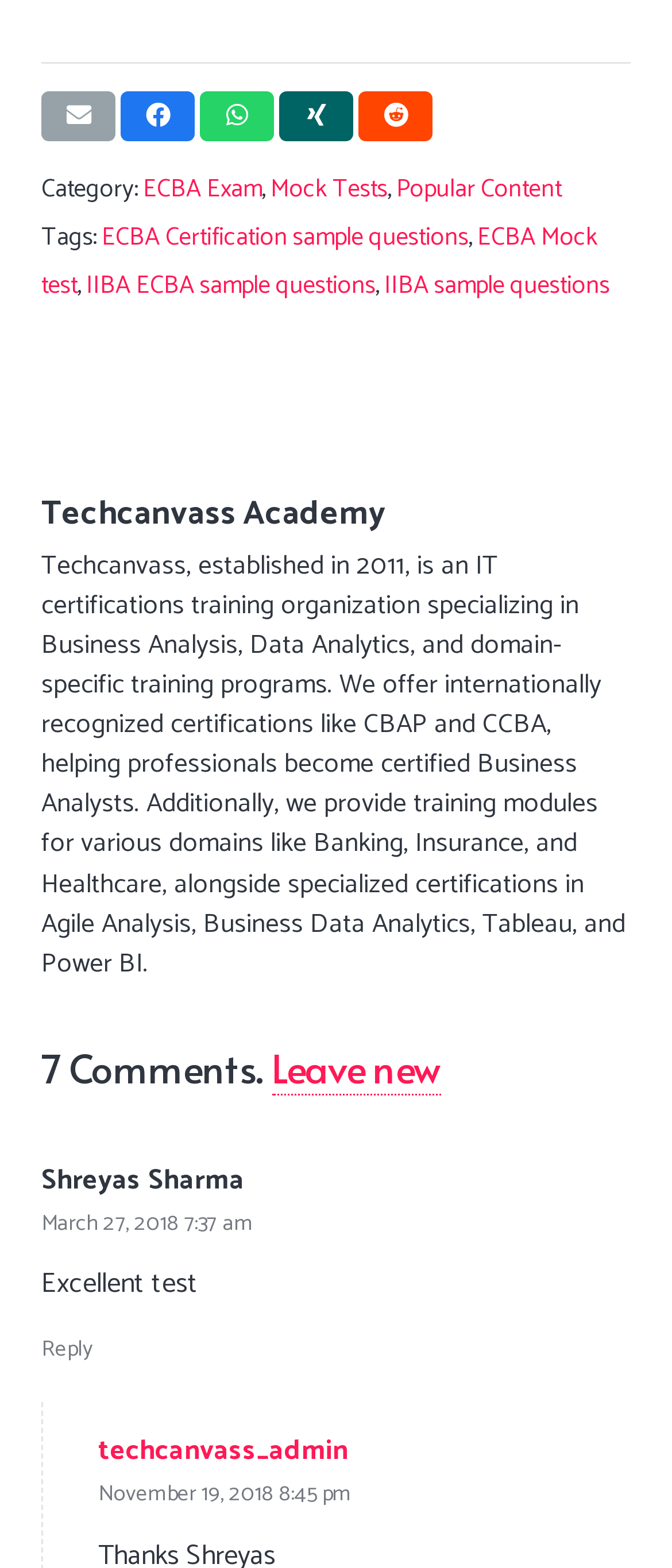What type of certifications does Techcanvass offer?
From the details in the image, answer the question comprehensively.

The answer can be inferred from the static text element with the description 'Techcanvass, established in 2011, is an IT certifications training organization...' which mentions the types of certifications offered by Techcanvass.